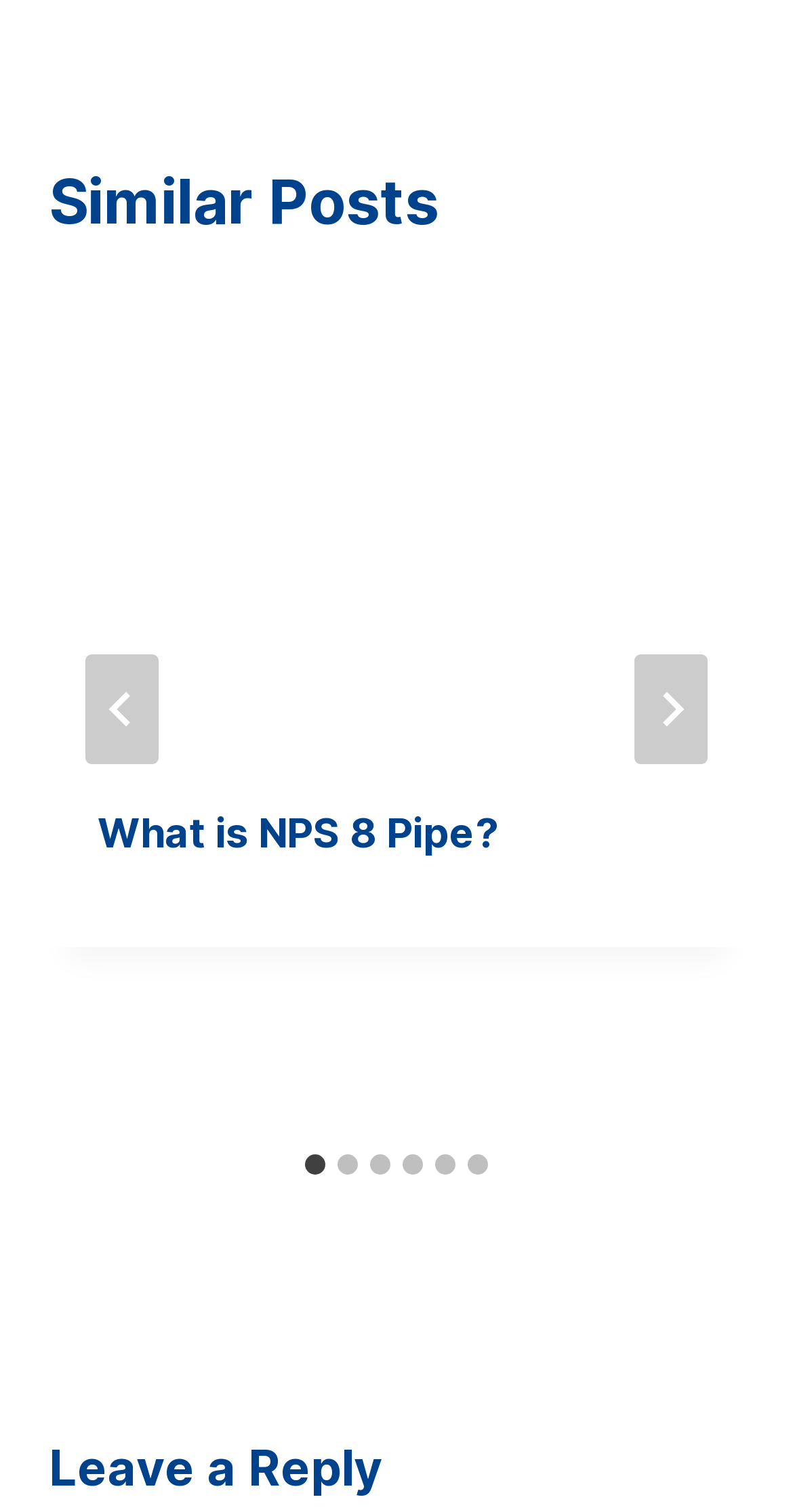What is the section below the slides for?
Refer to the image and offer an in-depth and detailed answer to the question.

I looked at the heading element with the text 'Leave a Reply' and inferred that the section below the slides is for leaving a reply or comment.